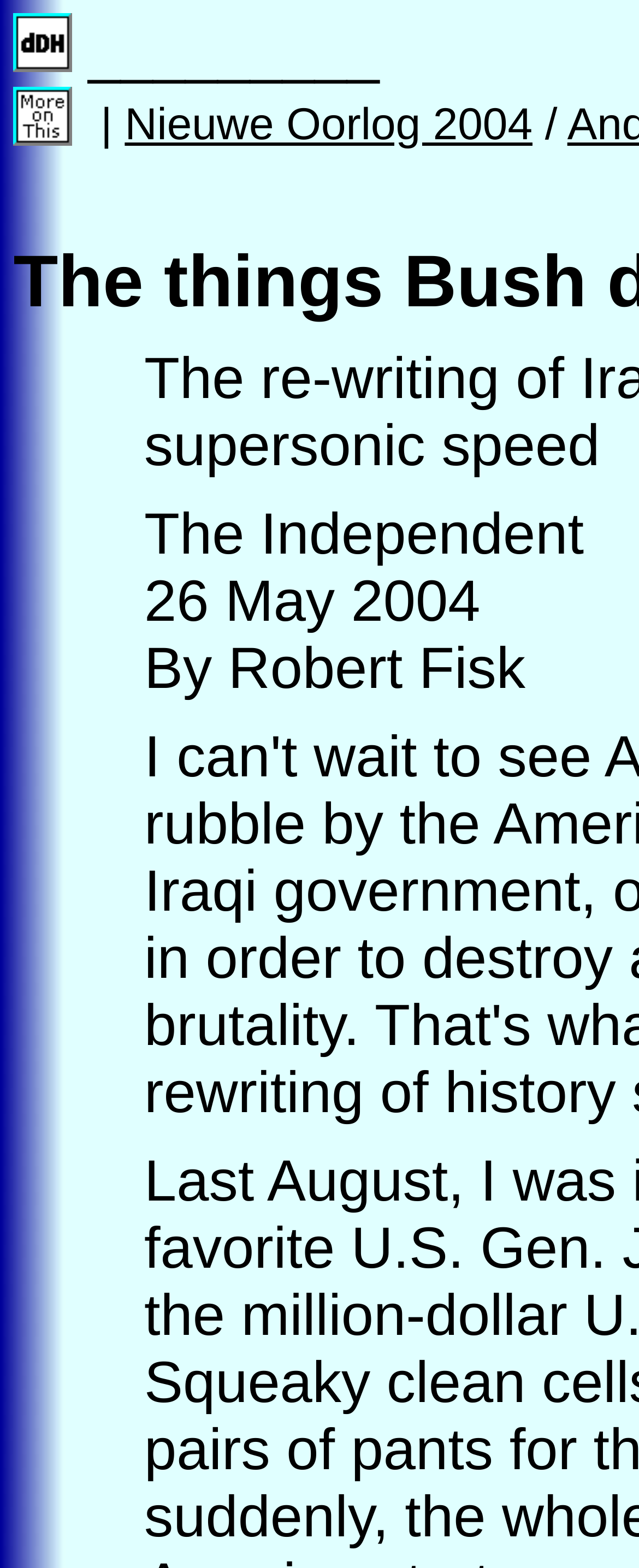Is there an image on the webpage?
Please use the visual content to give a single word or phrase answer.

Yes